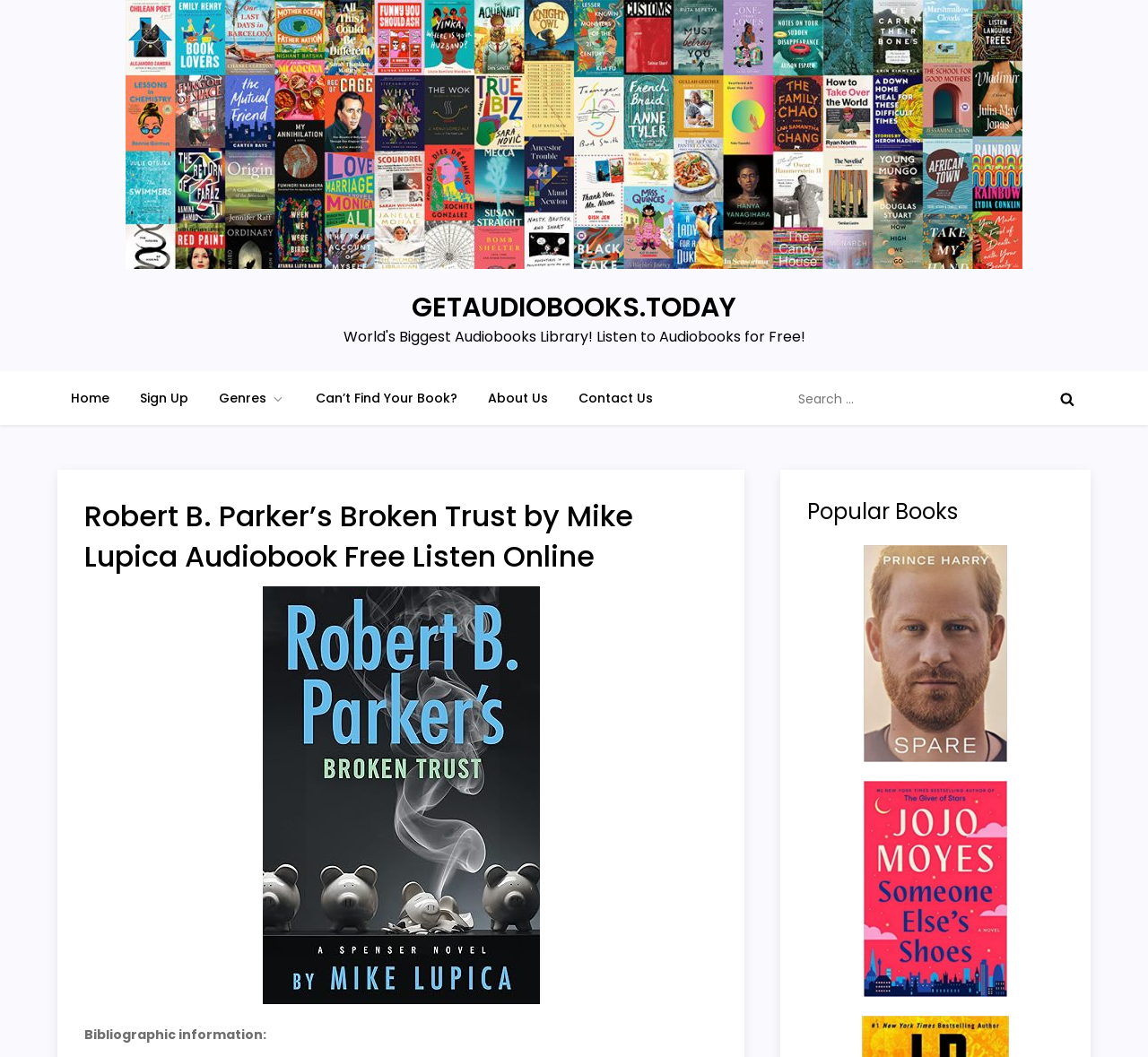Look at the image and give a detailed response to the following question: What information is provided about the book?

I found a static text element with the label 'Bibliographic information:', which suggests that the webpage provides details about the book's publication, author, or other relevant metadata.